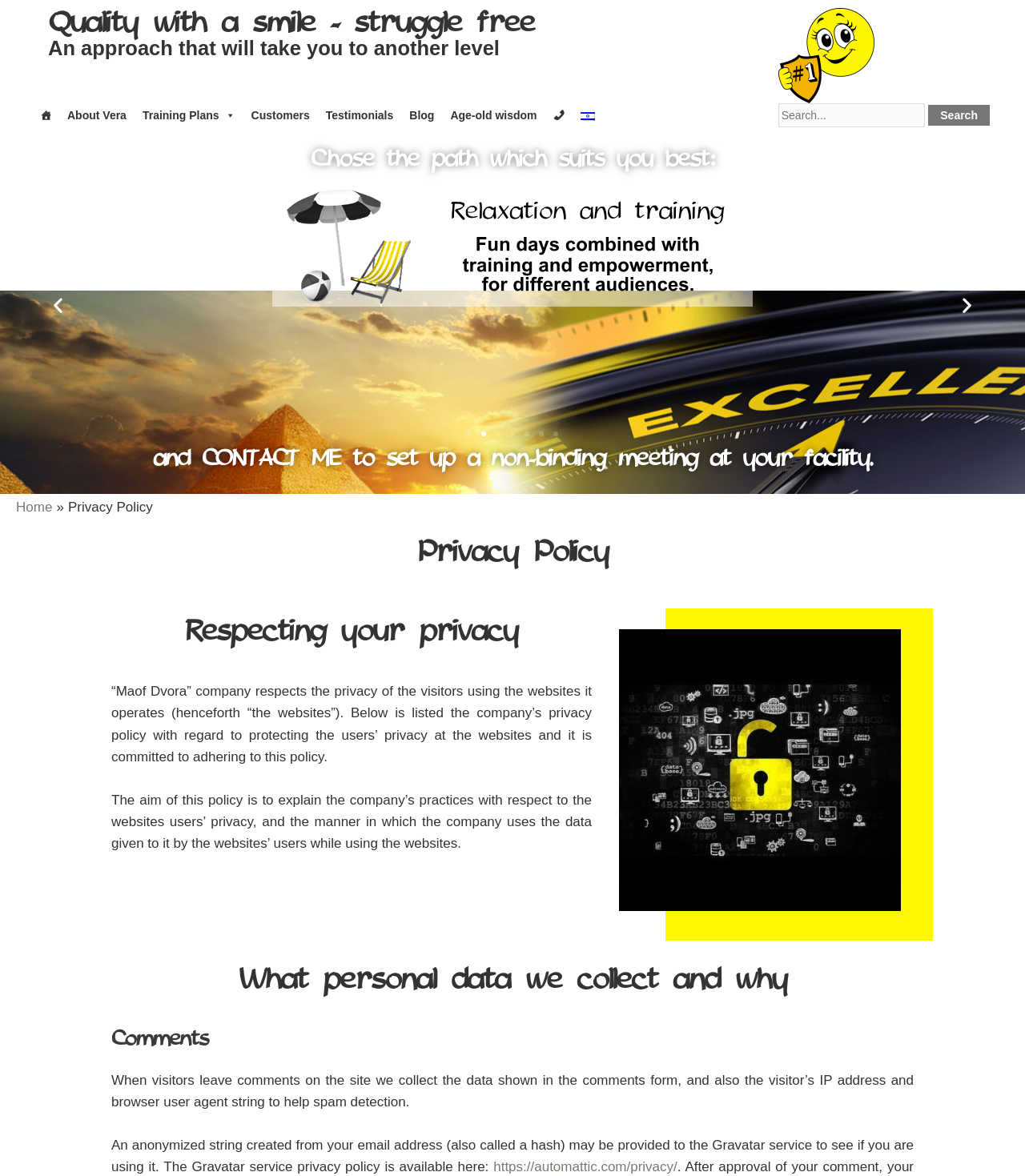Find the bounding box coordinates for the UI element that matches this description: "Please donate by clicking below".

None